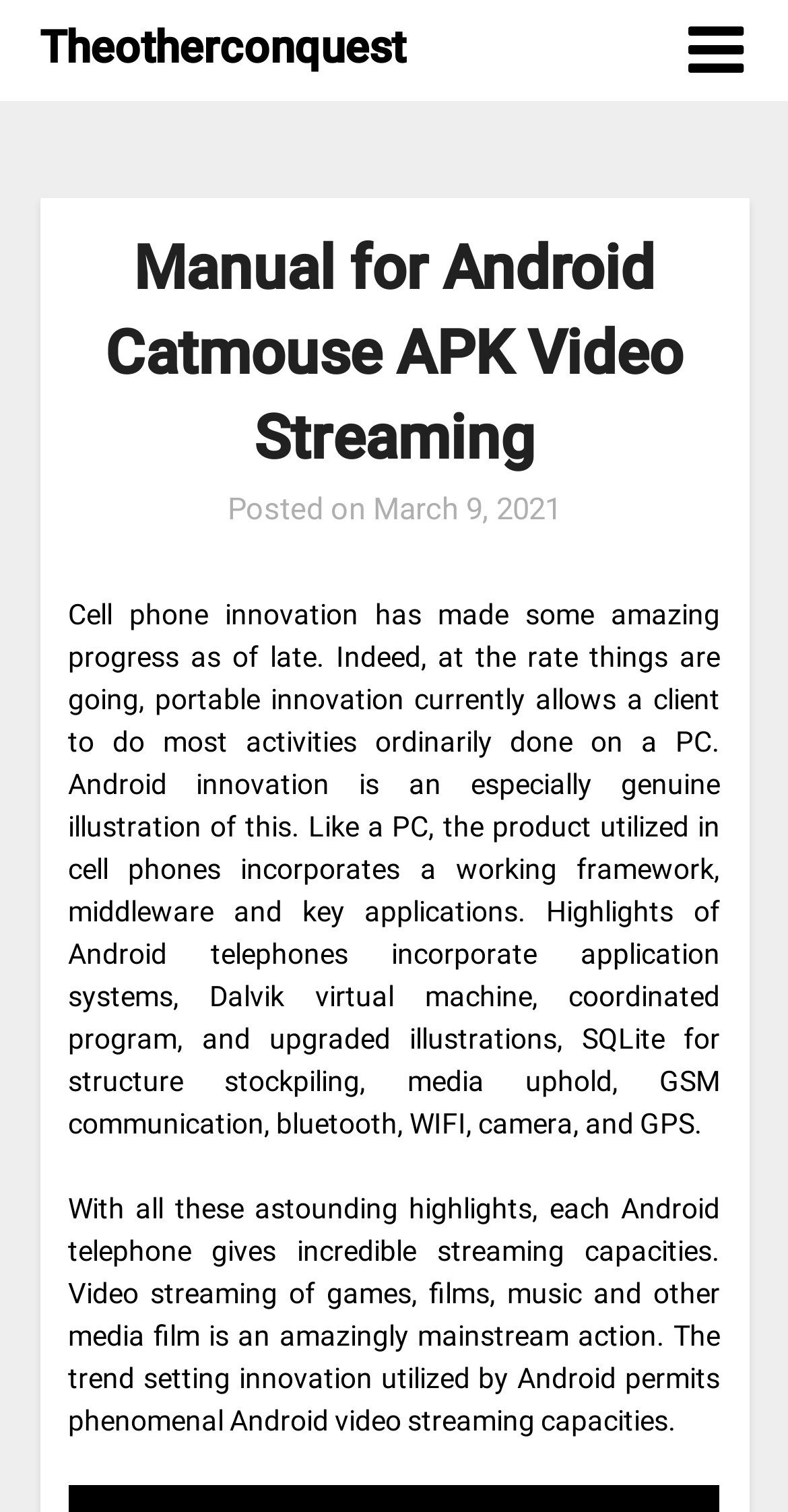What is the purpose of Android technology?
Based on the image, answer the question in a detailed manner.

I found the purpose of Android technology by reading the text which states 'Indeed, at the rate things are going, portable innovation currently allows a client to do most activities ordinarily done on a PC'.